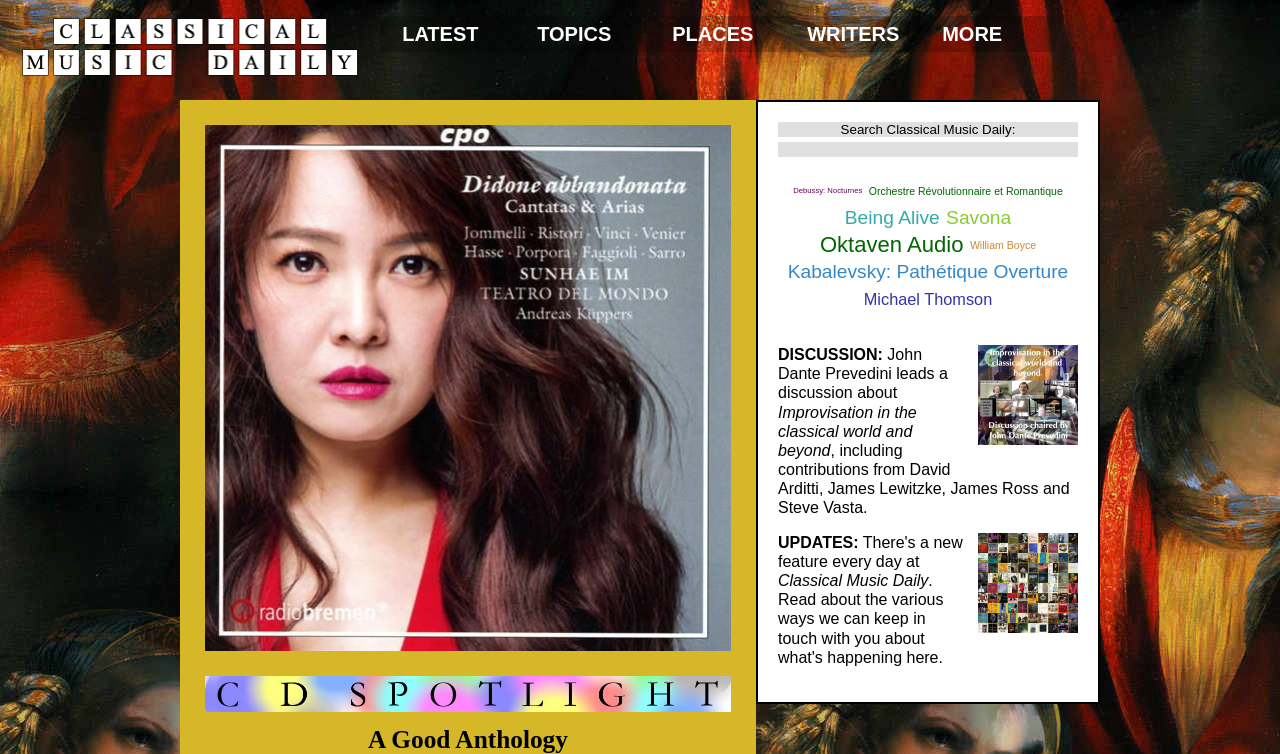Summarize the contents and layout of the webpage in detail.

This webpage is about Classical Music Daily, with a focus on CD reviews and discussions. At the top left, there is a logo image of Classical Music Daily. Below it, there are five navigation links: LATEST, TOPICS, PLACES, WRITERS, and MORE, which are evenly spaced and aligned horizontally. 

To the right of these links, there is a search bar with a button labeled "Search Classical Music Daily:" and a textbox to input search queries. 

Below the navigation links and search bar, there are several links to various articles and reviews, including "Debussy: Nocturnes", "Orchestre Révolutionnaire et Romantique", and "Kabalevsky: Pathétique Overture", among others. These links are arranged in two columns, with some images scattered throughout.

On the right side of the page, there is a large image related to a discussion about improvisation in classical music, accompanied by a link to the discussion. Below this image, there is another image featuring 100 CD covers.

Further down, there is a link to updates about the website, followed by an image of a CD cover for "Didone abbandonata - Cantatas and Arias". At the very bottom of the page, there is a link to "CD Spotlight" with a small image of the same name, and a heading that reads "A Good Anthology".